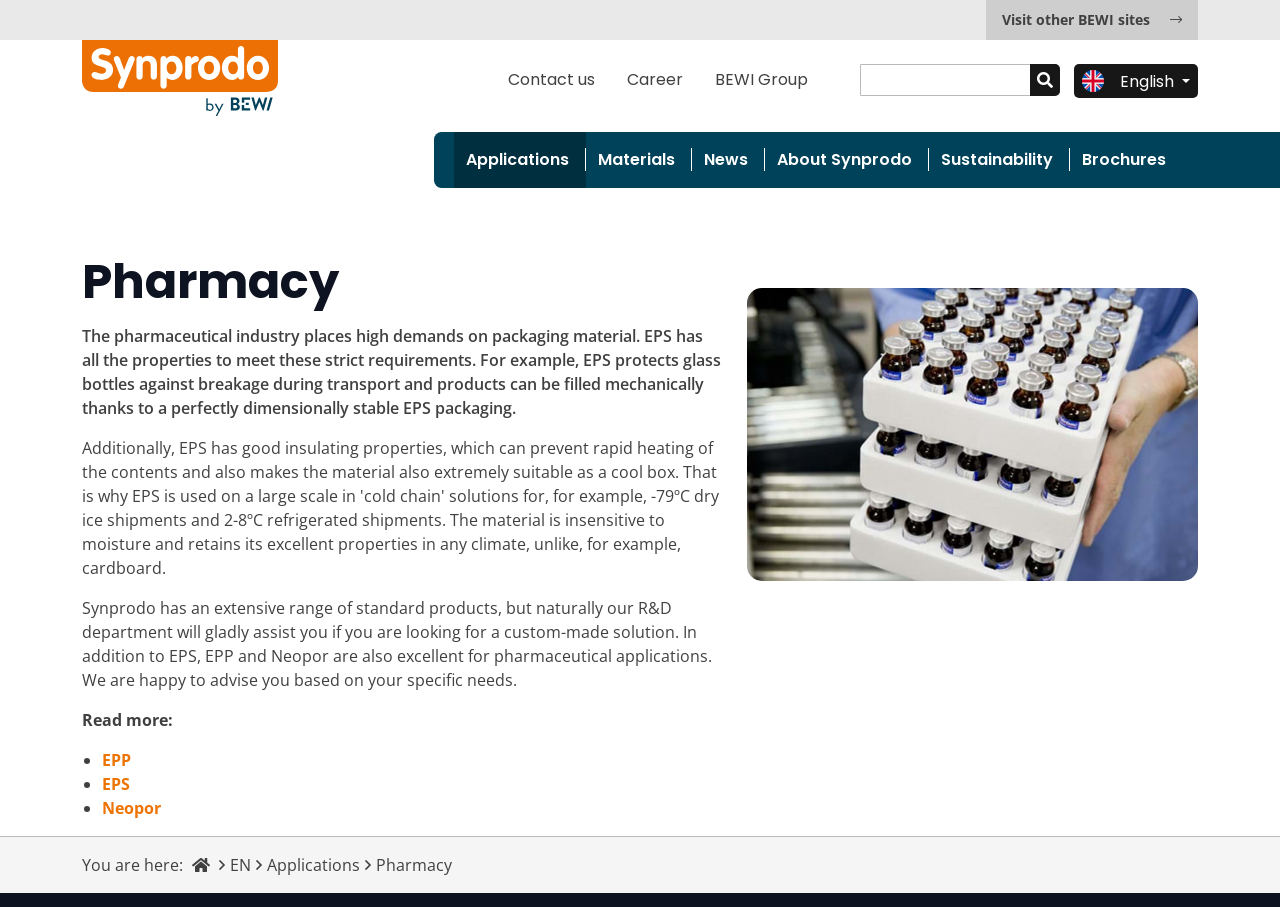Based on the element description, predict the bounding box coordinates (top-left x, top-left y, bottom-right x, bottom-right y) for the UI element in the screenshot: Visit other BEWI sites

[0.77, 0.0, 0.936, 0.044]